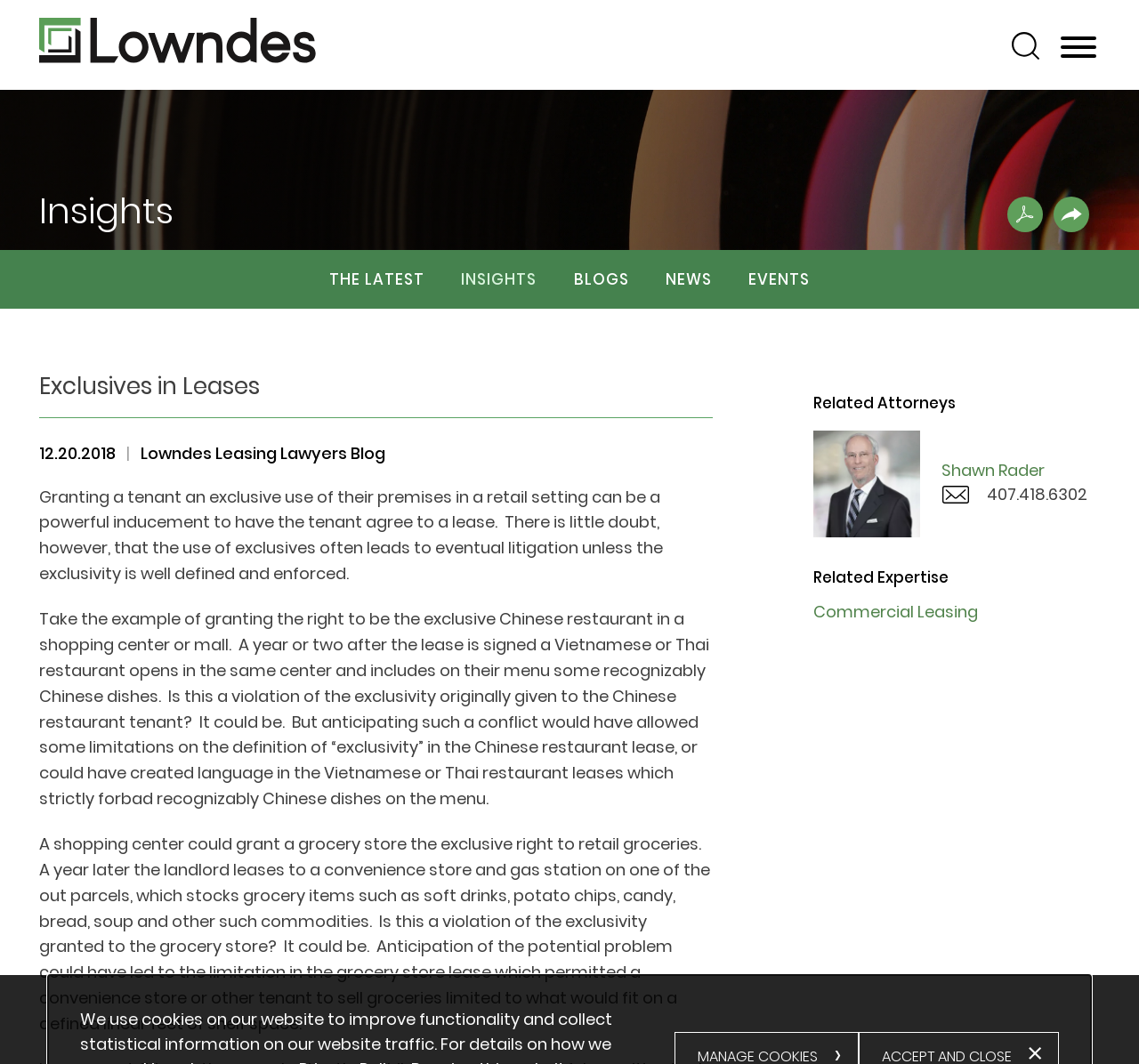Determine the heading of the webpage and extract its text content.

Exclusives in Leases